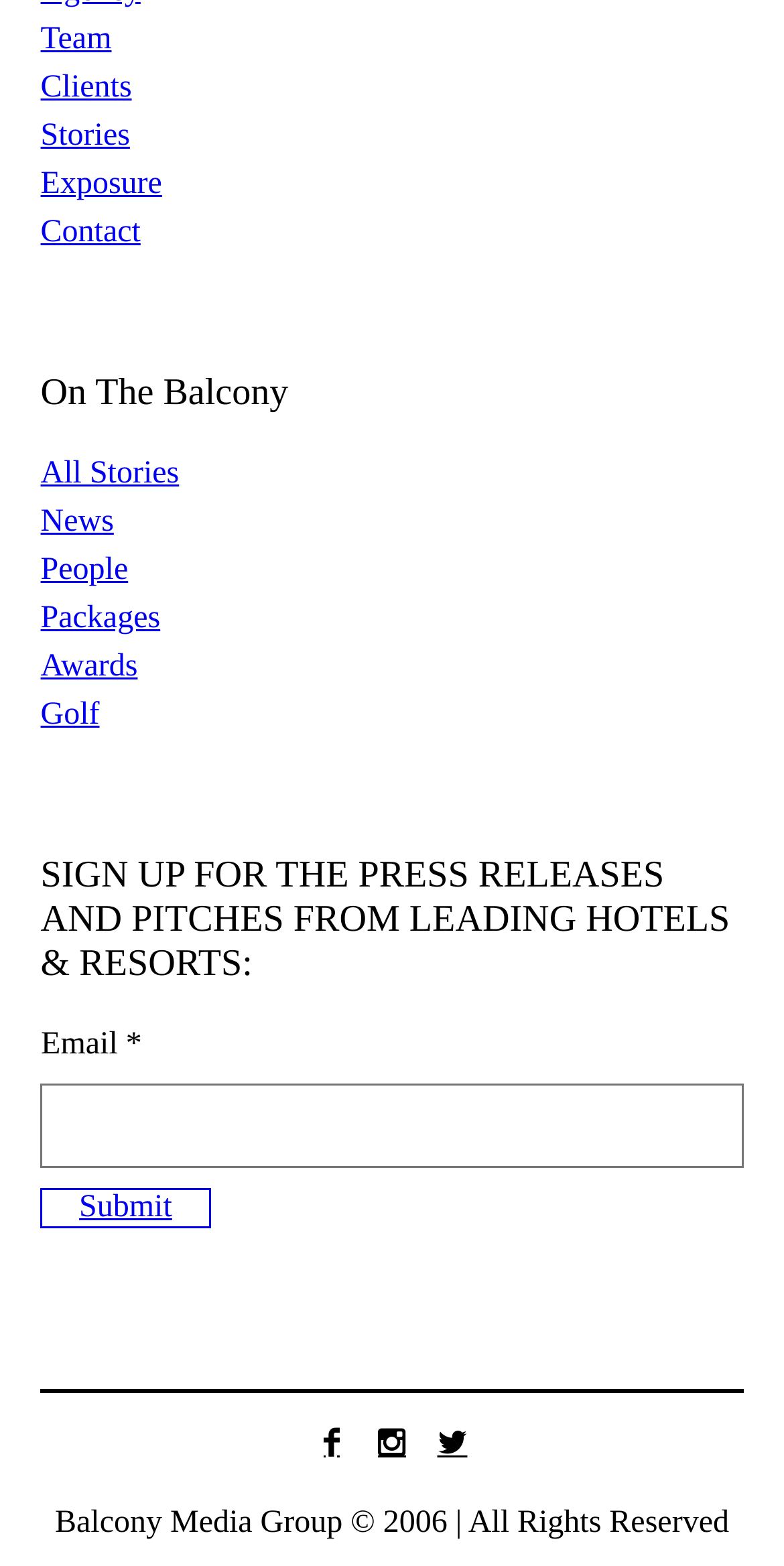Please find the bounding box coordinates (top-left x, top-left y, bottom-right x, bottom-right y) in the screenshot for the UI element described as follows: Packages

[0.052, 0.384, 0.204, 0.406]